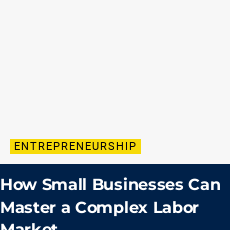Generate an in-depth description of the visual content.

The image features the heading "How Small Businesses Can Master a Complex Labor Market," positioned prominently against a clean background. Below the heading, a yellow banner labels the topic as "ENTREPRENEURSHIP," indicating the focus area of the content. This visually striking presentation suggests an informative piece aimed at providing insights and strategies for businesses navigating challenges in today's labor landscape. The text conveys a motivational tone, inviting small business owners and entrepreneurs to explore practical advice on mastering complex labor market dynamics.